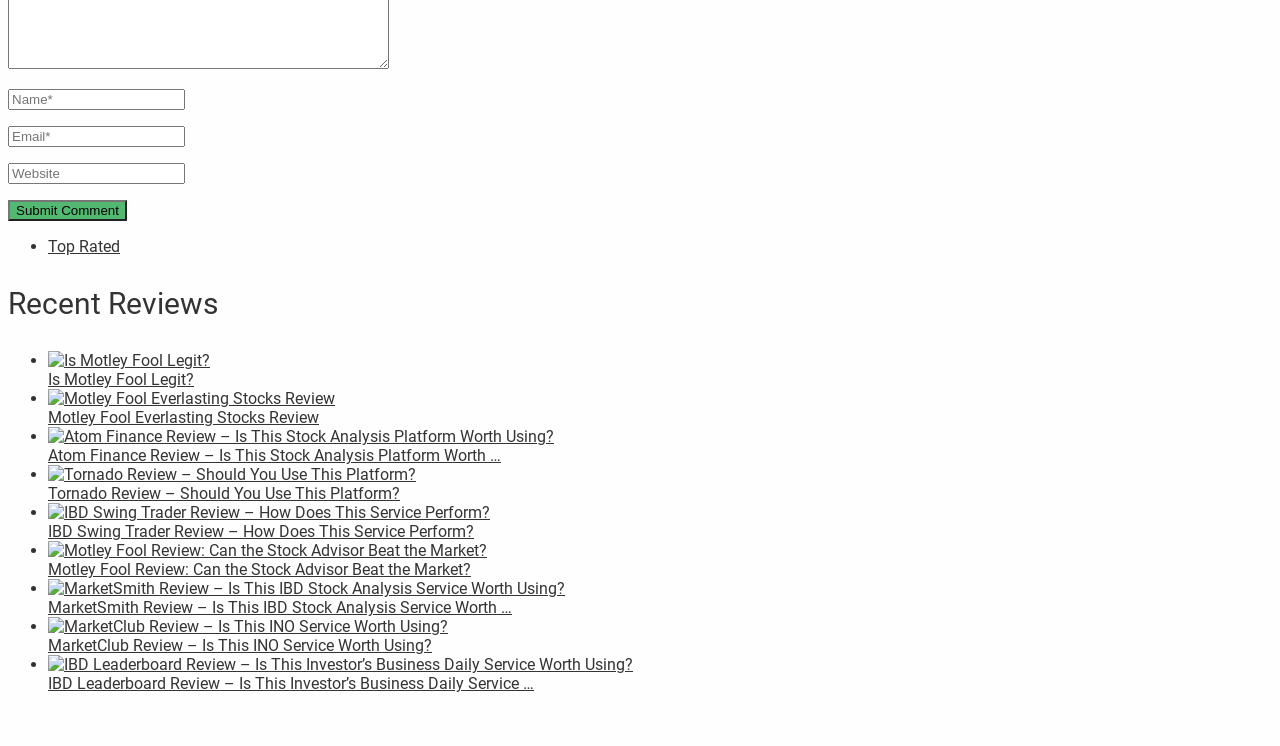Indicate the bounding box coordinates of the element that needs to be clicked to satisfy the following instruction: "Read the review of Motley Fool Everlasting Stocks". The coordinates should be four float numbers between 0 and 1, i.e., [left, top, right, bottom].

[0.038, 0.522, 0.262, 0.547]